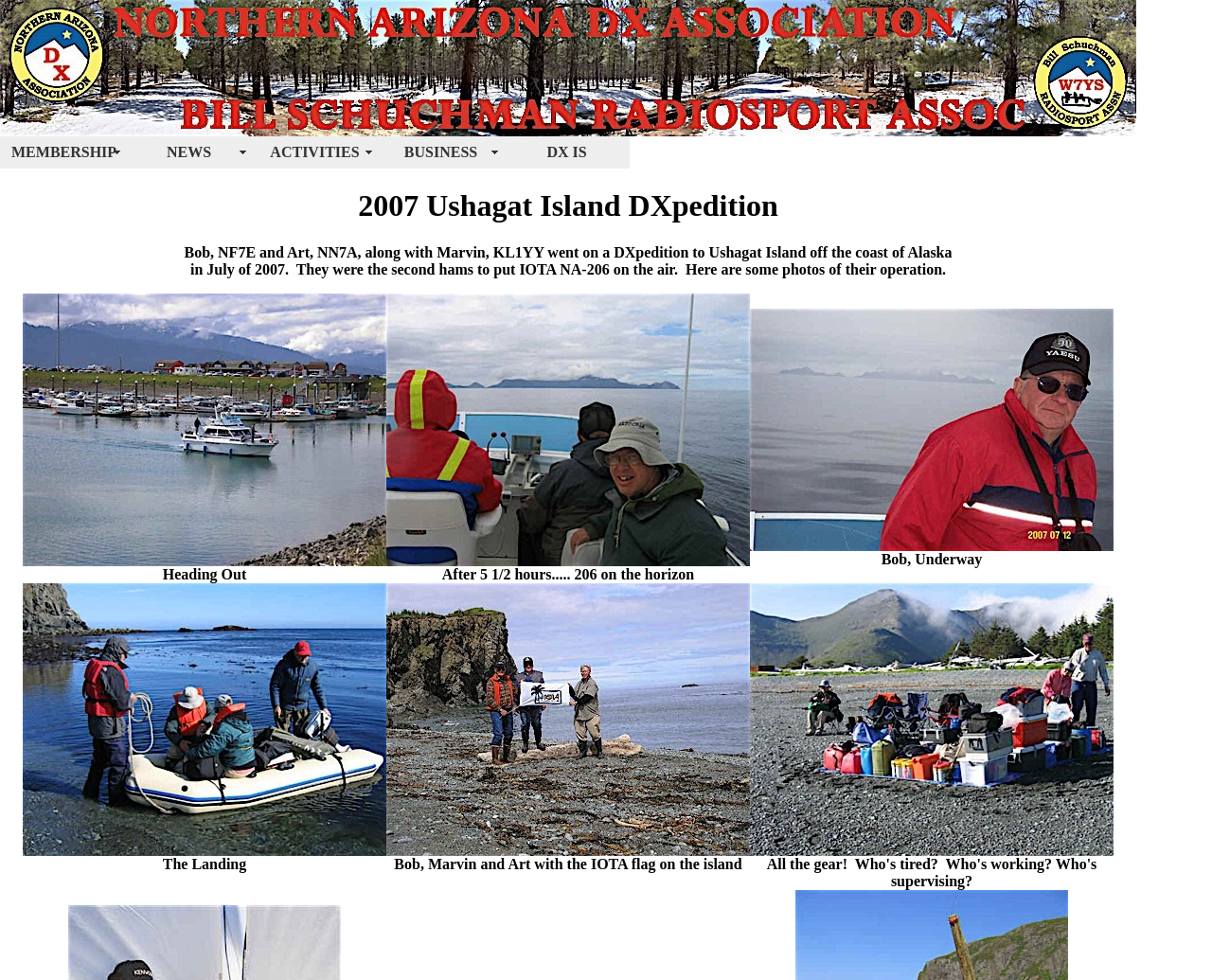Describe all visible elements and their arrangement on the webpage.

This webpage is about a DXpedition to Ushagat Island in 2007. At the top, there is a site header with a logo image. Below the header, there is a navigation menu with links to various sections, including "MEMBERSHIP", "NEWS", "ACTIVITIES", "BUSINESS", and "DX IS". 

The main content of the page is dedicated to the 2007 Ushagat Island DXpedition. There is a heading that reads "2007 Ushagat Island DXpedition" followed by a series of images and captions describing the expedition. The images are arranged in two rows, with three images in each row. The captions describe the scenes depicted in the images, including the team heading out, arriving on the island, and setting up their equipment. There are a total of six images on the page, each with a descriptive caption.